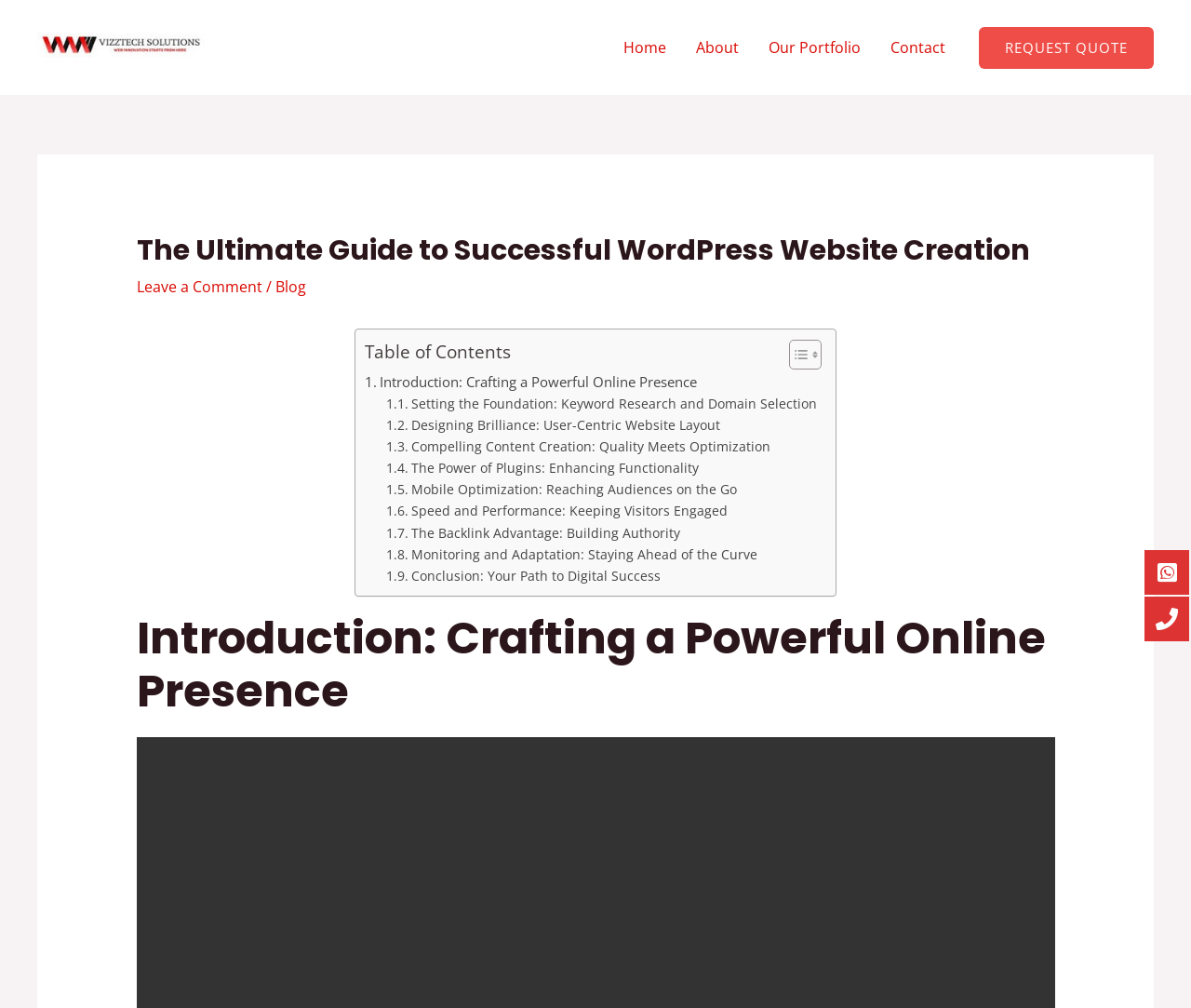Predict the bounding box coordinates of the UI element that matches this description: "Blog". The coordinates should be in the format [left, top, right, bottom] with each value between 0 and 1.

[0.231, 0.275, 0.257, 0.295]